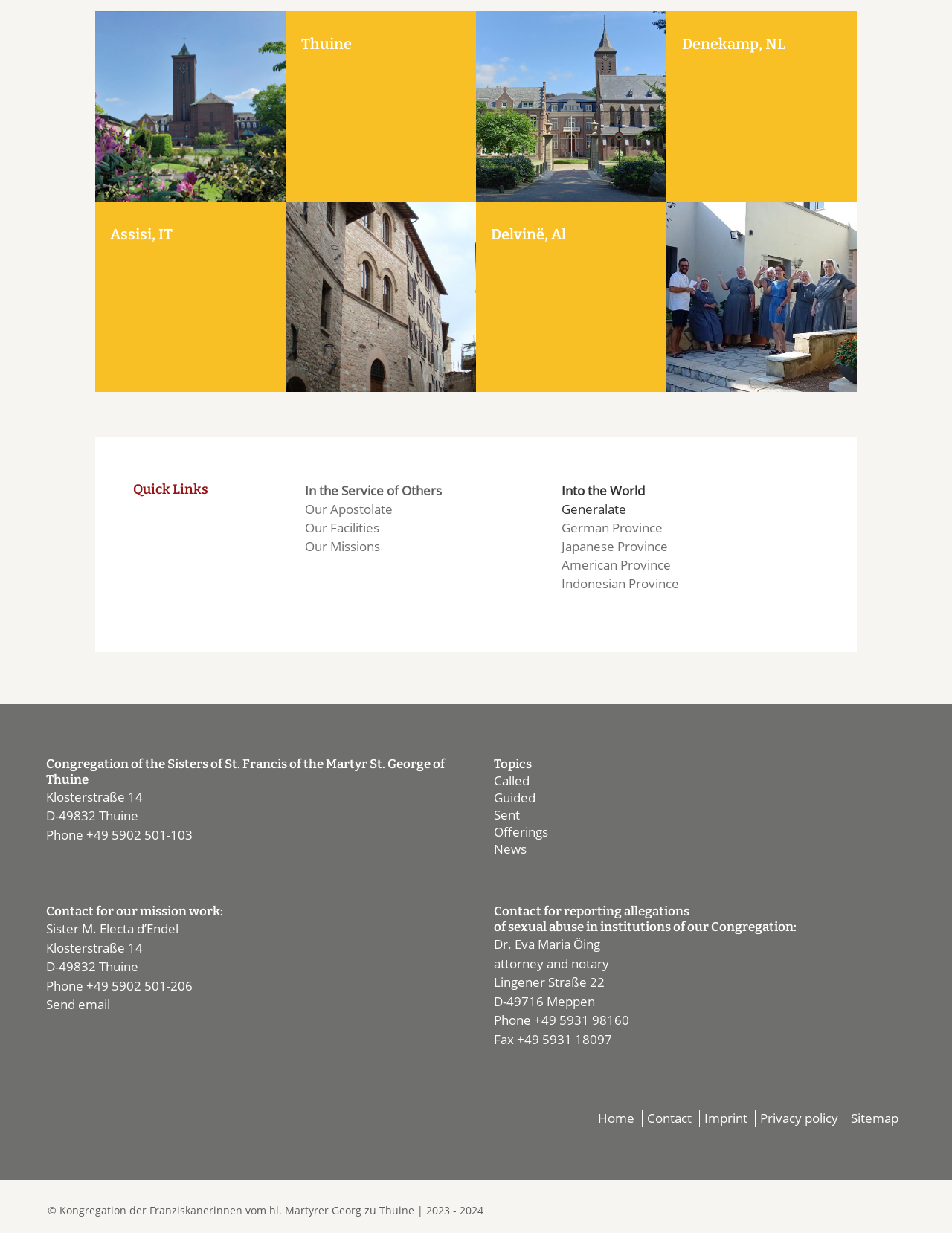Please find the bounding box coordinates of the element that you should click to achieve the following instruction: "Click on 'In the Service of Others'". The coordinates should be presented as four float numbers between 0 and 1: [left, top, right, bottom].

[0.32, 0.39, 0.464, 0.405]